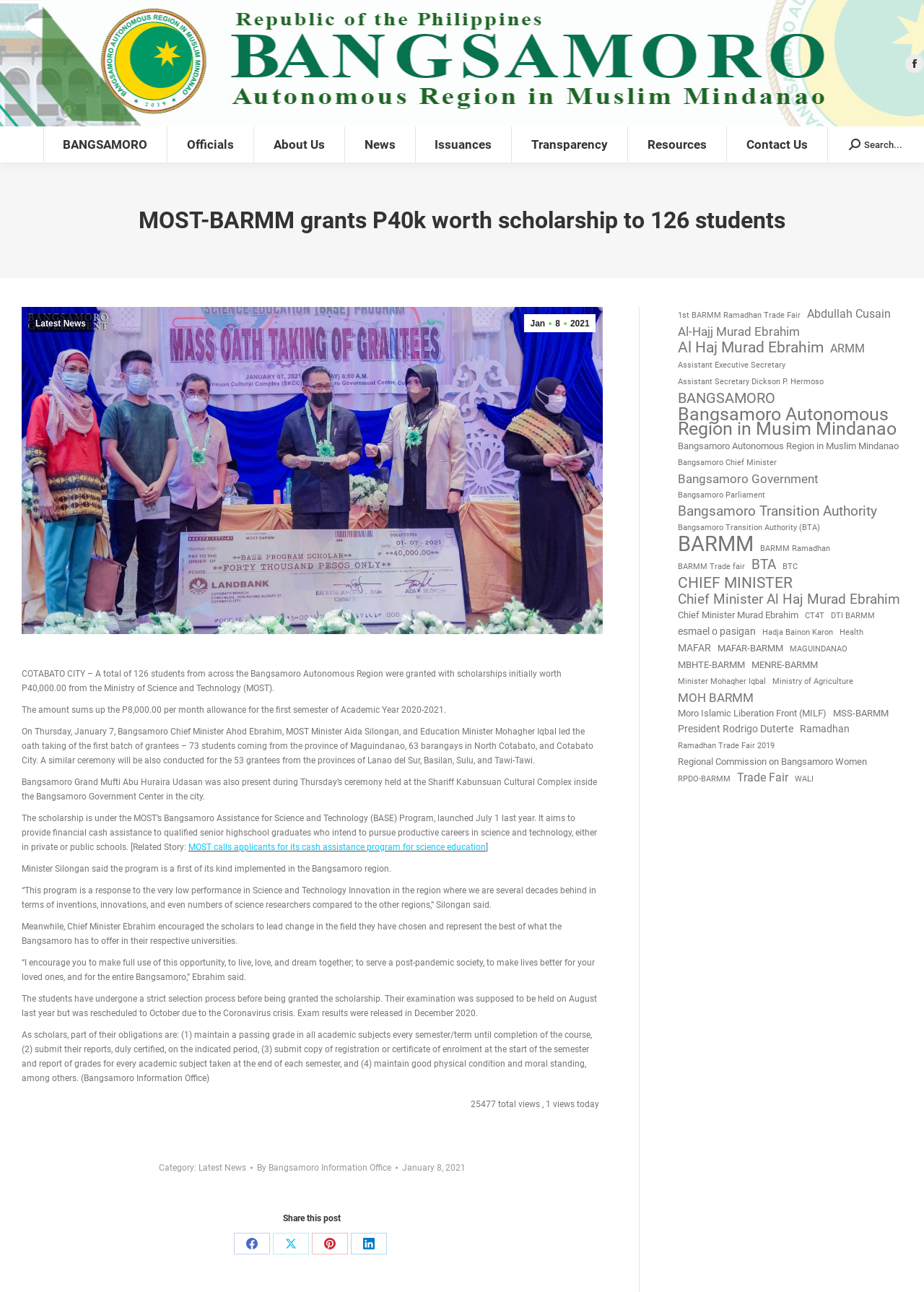What is the name of the program that provides financial cash assistance to qualified senior high school graduates?
Look at the image and answer with only one word or phrase.

BASE Program